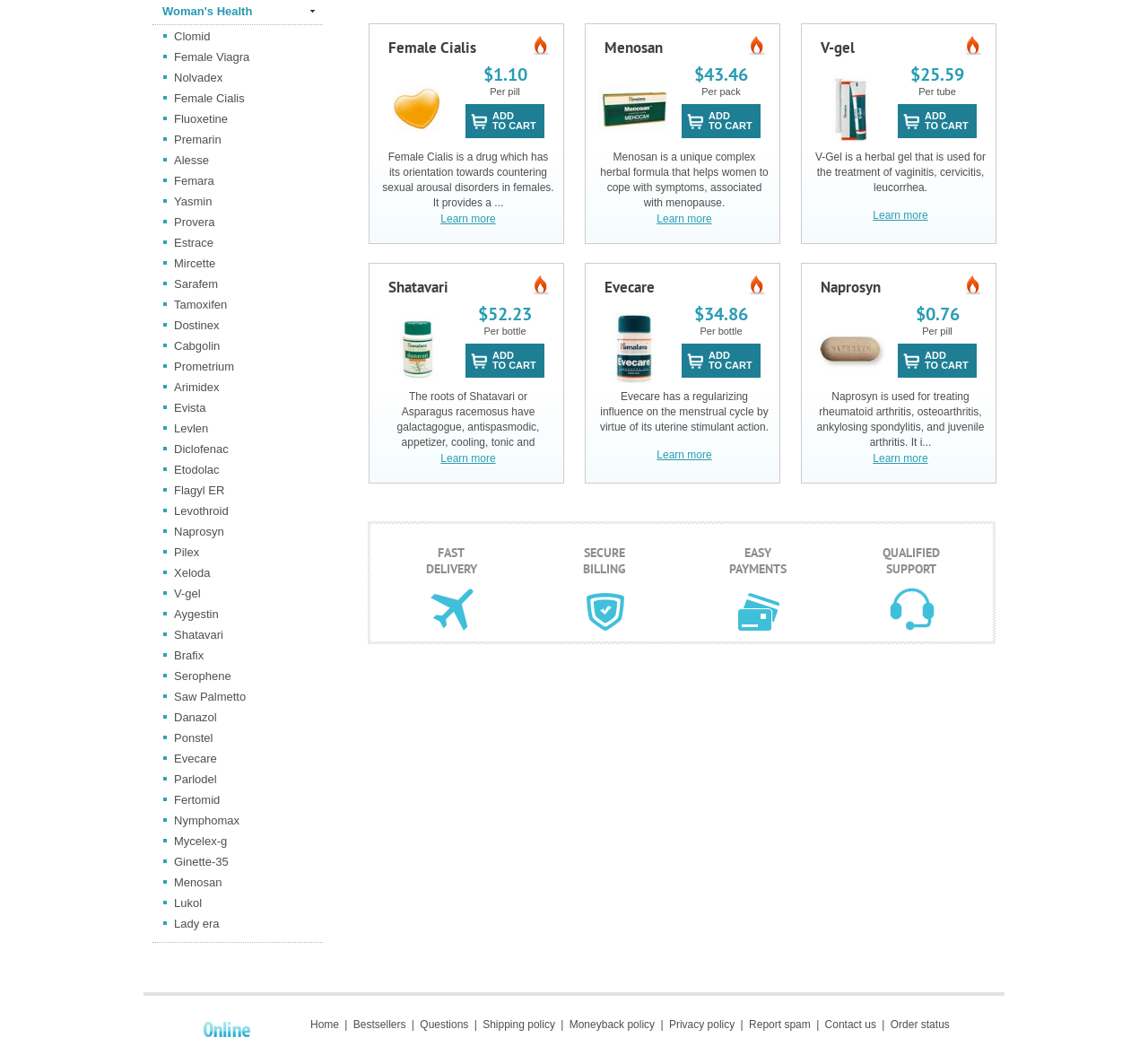How many 'ADD TO CART' buttons are there?
Provide an in-depth and detailed explanation in response to the question.

I counted the number of links with the text 'ADD TO CART', and there are 4 of them.